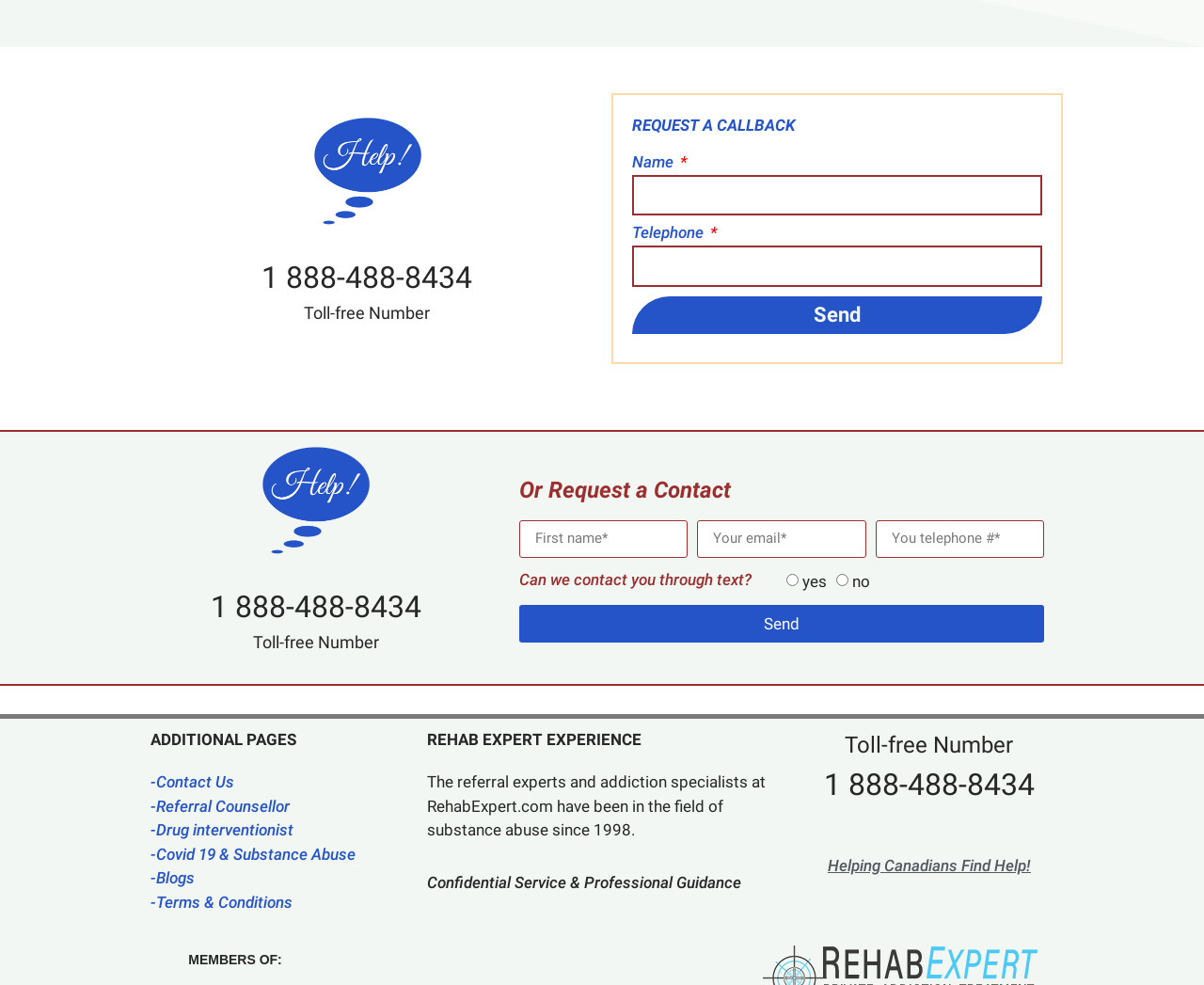Using the information in the image, give a detailed answer to the following question: What is the purpose of the 'Or Request a Contact' section?

The 'Or Request a Contact' section is located below the 'REQUEST A CALLBACK' section and contains input fields for first name, email, and telephone number, as well as a send button. This suggests that the purpose of this section is to allow users to request a contact from the organization.